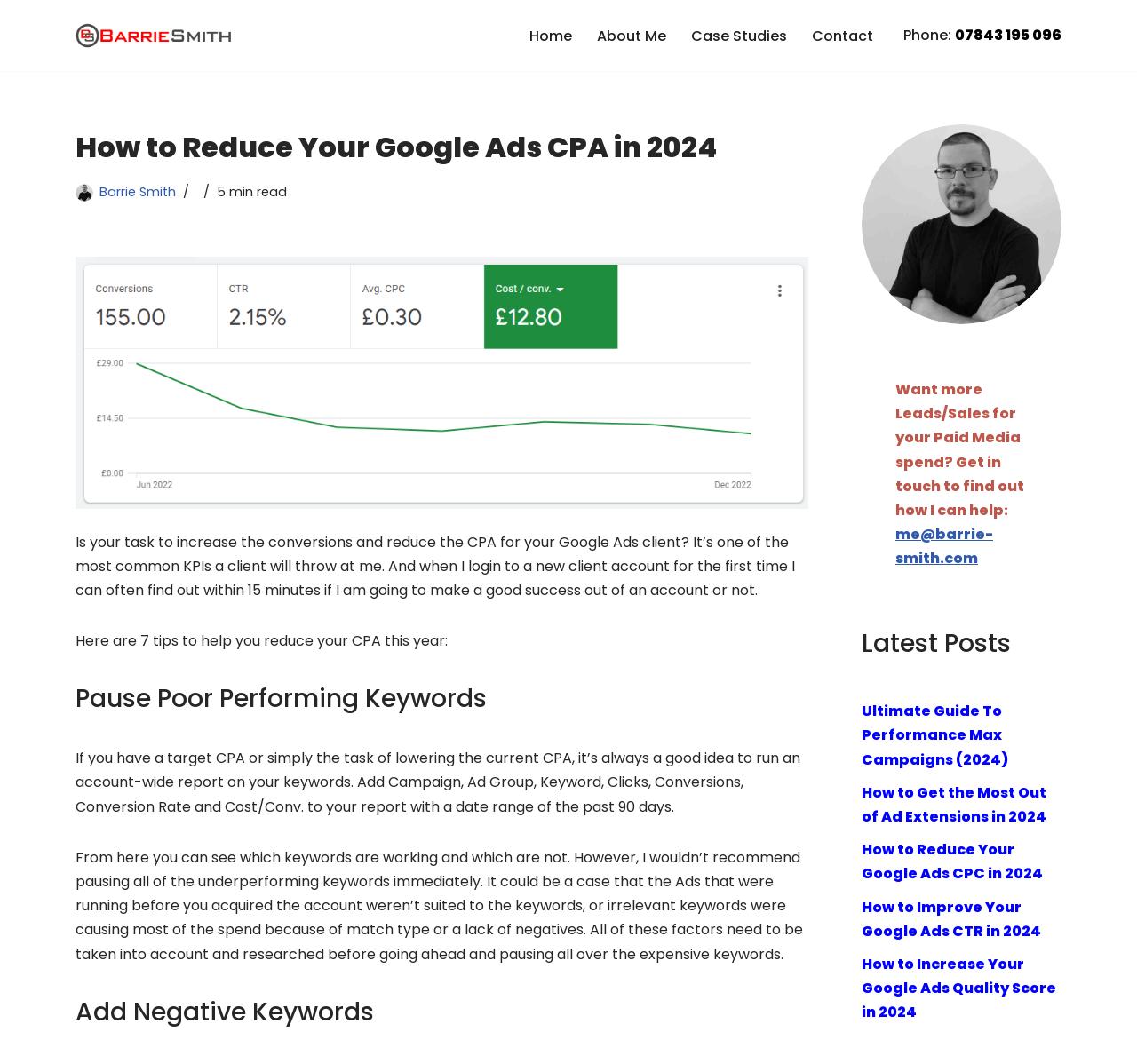Specify the bounding box coordinates of the element's area that should be clicked to execute the given instruction: "Click the 'Home' link". The coordinates should be four float numbers between 0 and 1, i.e., [left, top, right, bottom].

[0.466, 0.022, 0.503, 0.044]